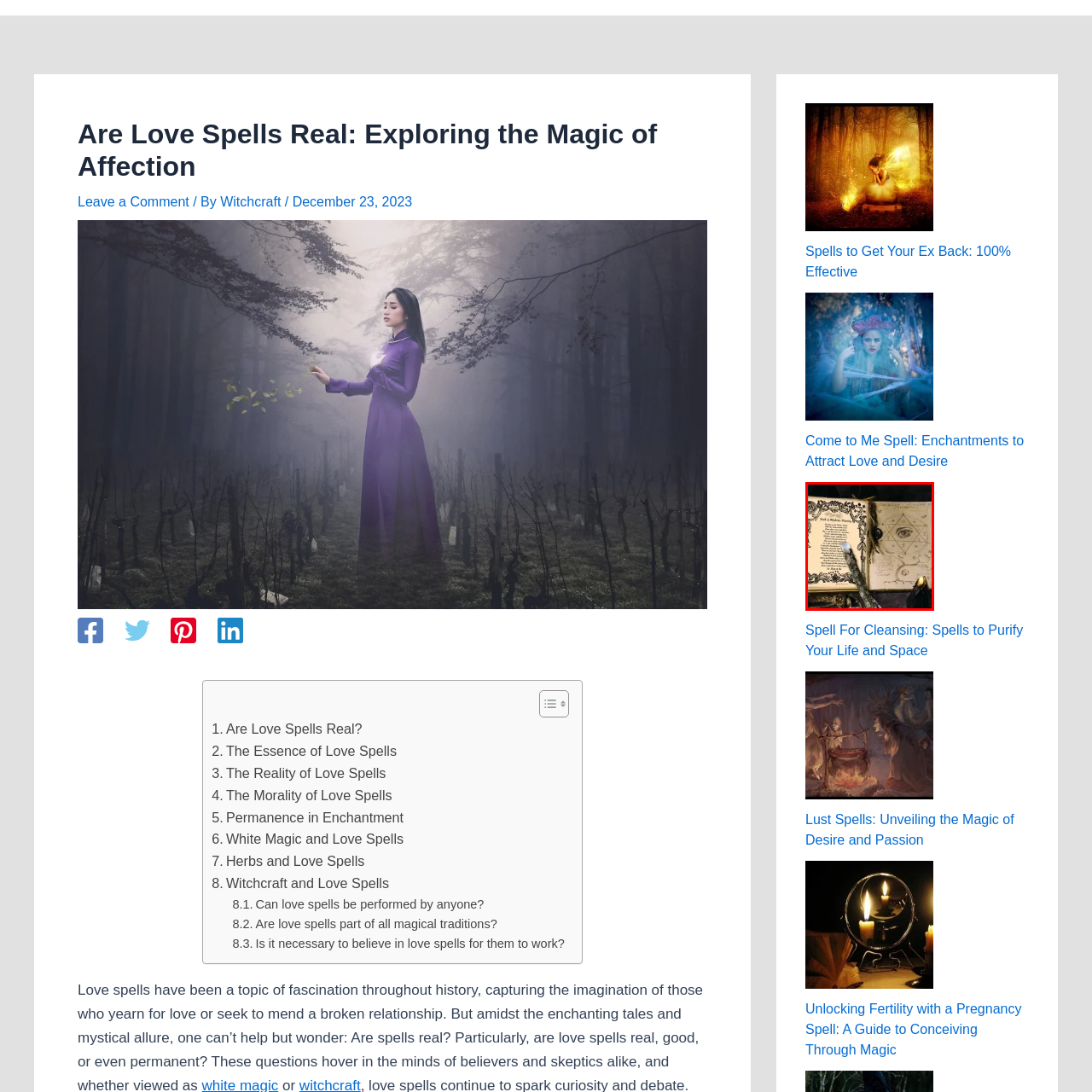Elaborate on the contents of the image marked by the red border.

The image features an open spellbook resting on a dark surface, showcasing intricate illustrations and text. On the left page, a beautifully framed poem or incantation is visible, emphasizing mystical themes. The right page displays a detailed sketch of a mystical eye within a geometric star, surrounded by various esoteric symbols, enhancing the ambiance of magical exploration. Nearby, a stylized wand or tool rests prominently, suggesting its use in spellcasting. In the background, there are other mystical artifacts, including candles, which contribute to the enchanting atmosphere of witchcraft and the art of love spells. This image represents the exploration of magical practices, particularly in the context of love spells, inviting viewers to delve into the mysterious world of enchantments and rituals.